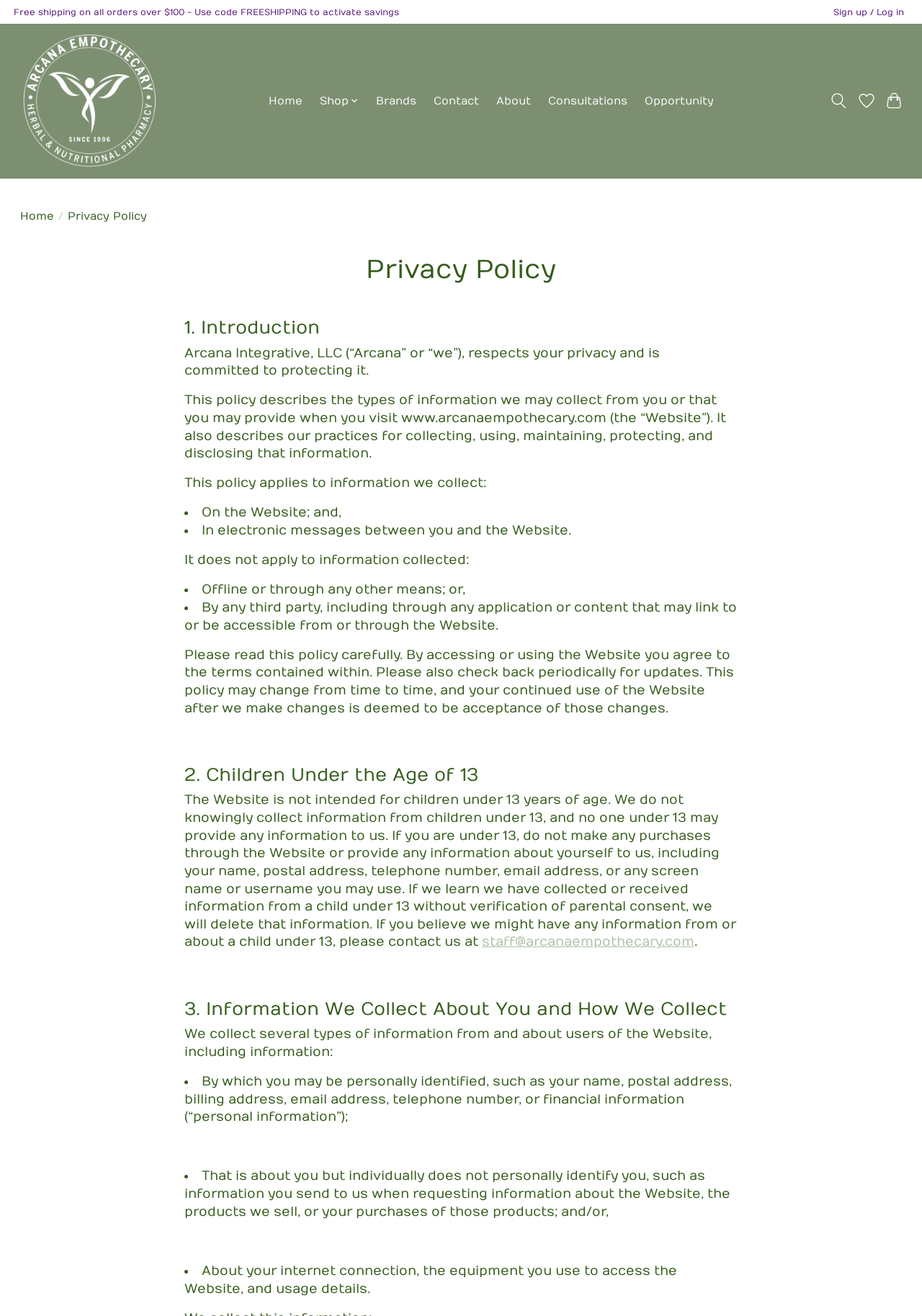Refer to the image and answer the question with as much detail as possible: How many navigation links are in the top menu?

The top menu navigation links can be found in the elements with IDs 511, 512, 514, 515, 516, 517, and 518. These links are labeled 'Home', 'Shop', 'Brands', 'Contact', 'About', 'Consultations', and 'Opportunity', respectively. Therefore, there are 7 navigation links in the top menu.